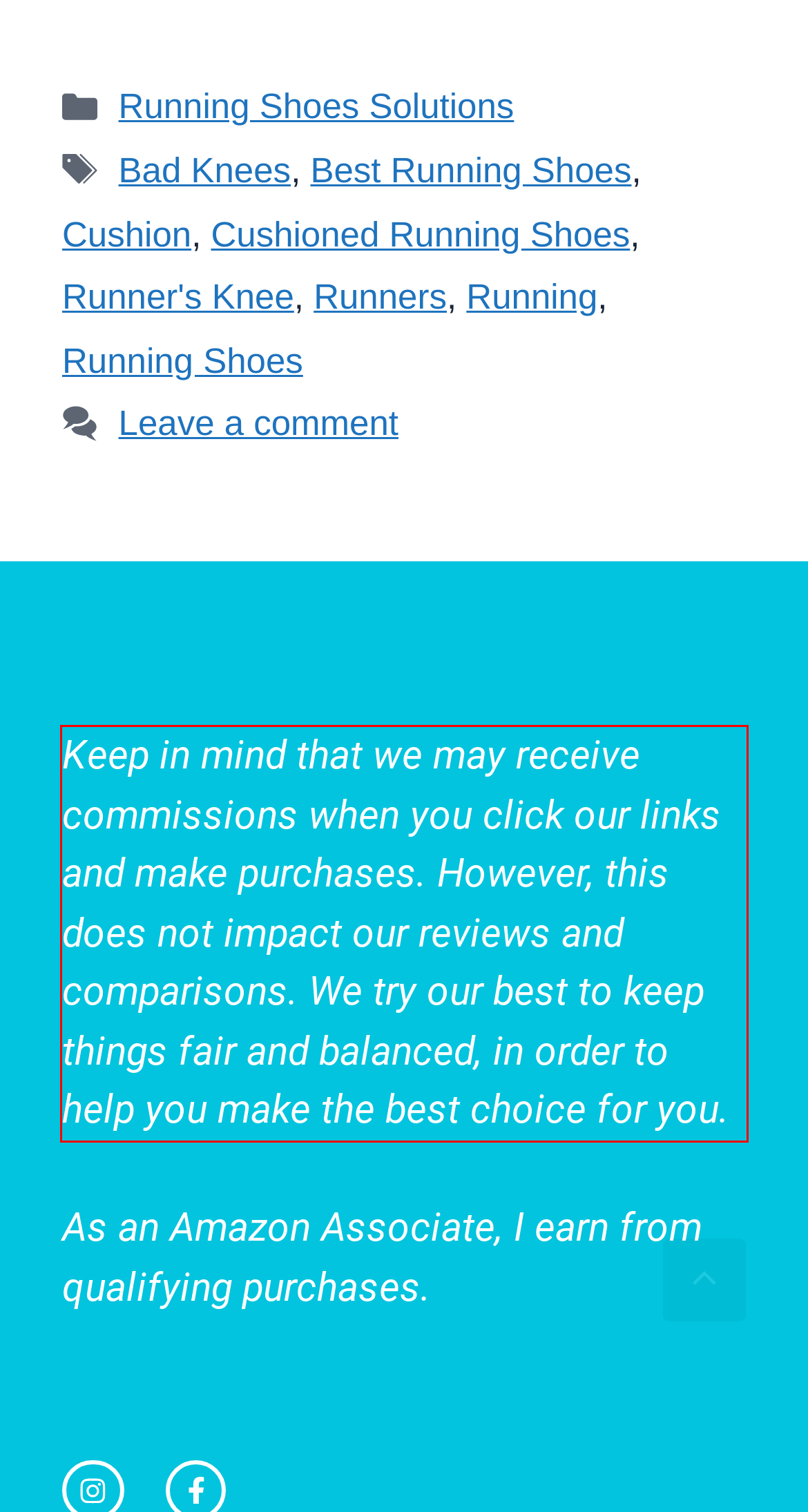In the given screenshot, locate the red bounding box and extract the text content from within it.

Keep in mind that we may receive commissions when you click our links and make purchases. However, this does not impact our reviews and comparisons. We try our best to keep things fair and balanced, in order to help you make the best choice for you.